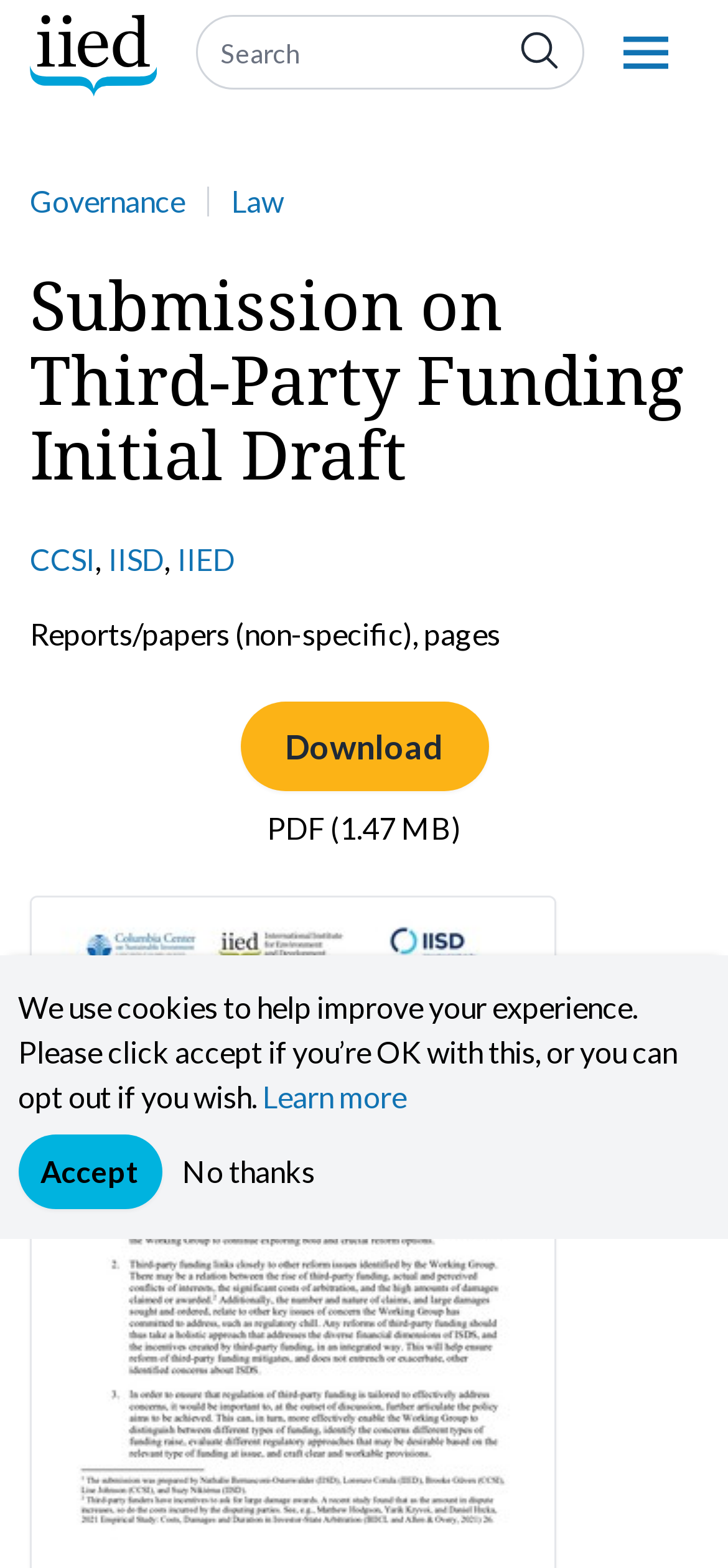Generate a thorough description of the webpage.

This webpage is about a technical submission made to the United Nations Commission on International Trade Law (UNCITRAL)’s Working Group III on Investor-State Dispute Settlement Reform on 10 September 2021. 

At the top left corner, there is a link to skip to the main content. Next to it, there is a link to the home page, accompanied by a small image. On the right side of the top section, there is a search box and a button with an image. 

On the top right corner, there is a menu link with an image. When clicked, it expands to show a navigation menu with themes, including governance and law. Below the menu, there is a heading that displays the title of the submission. 

Under the heading, there are links to organizations such as CCSI, IISD, and IIED. Following these links, there is a description of the submission, which is a report or paper with a specific number of pages. 

A download button is located below the description, allowing users to download the report in PDF format, with a file size of 1.47 MB. 

At the bottom of the page, there is a cookie notification alert dialog with a message explaining the use of cookies. The dialog provides options to learn more, accept, or decline the use of cookies.